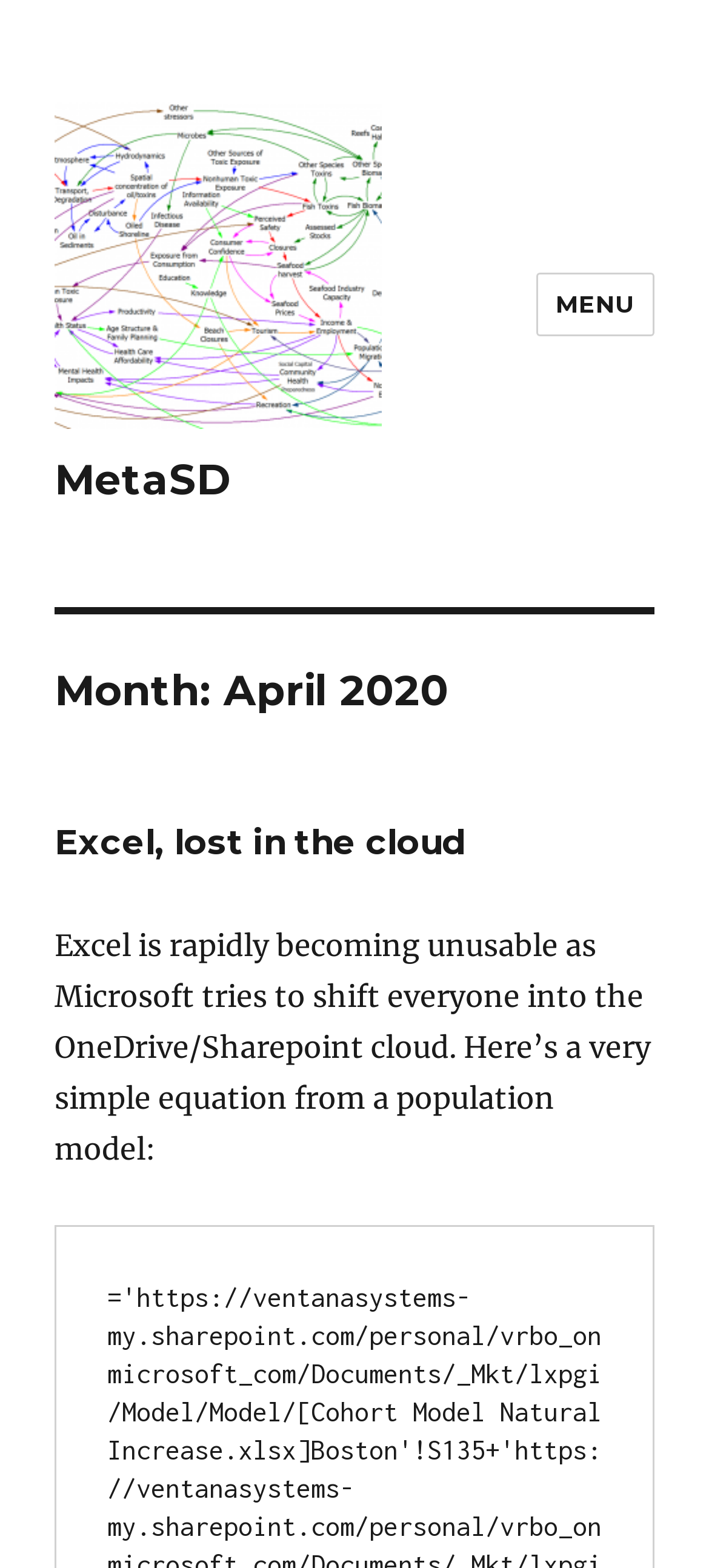What is the image above the link 'MetaSD'?
Provide a detailed and well-explained answer to the question.

The image is a child element of the link 'MetaSD' and has the same bounding box coordinates as the link, suggesting that it is the logo of MetaSD.